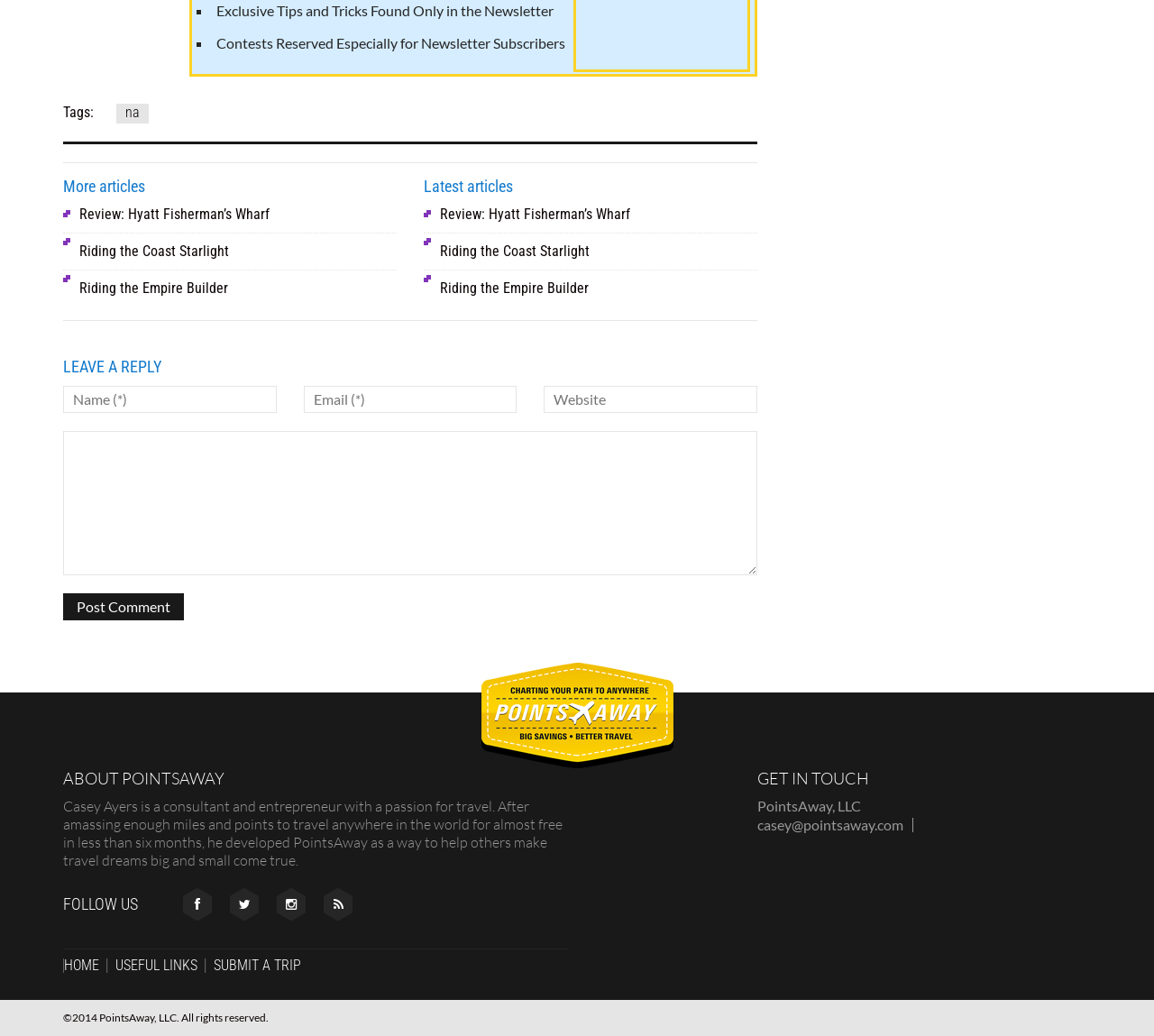Identify the bounding box coordinates for the region to click in order to carry out this instruction: "Read more articles". Provide the coordinates using four float numbers between 0 and 1, formatted as [left, top, right, bottom].

[0.055, 0.17, 0.344, 0.19]